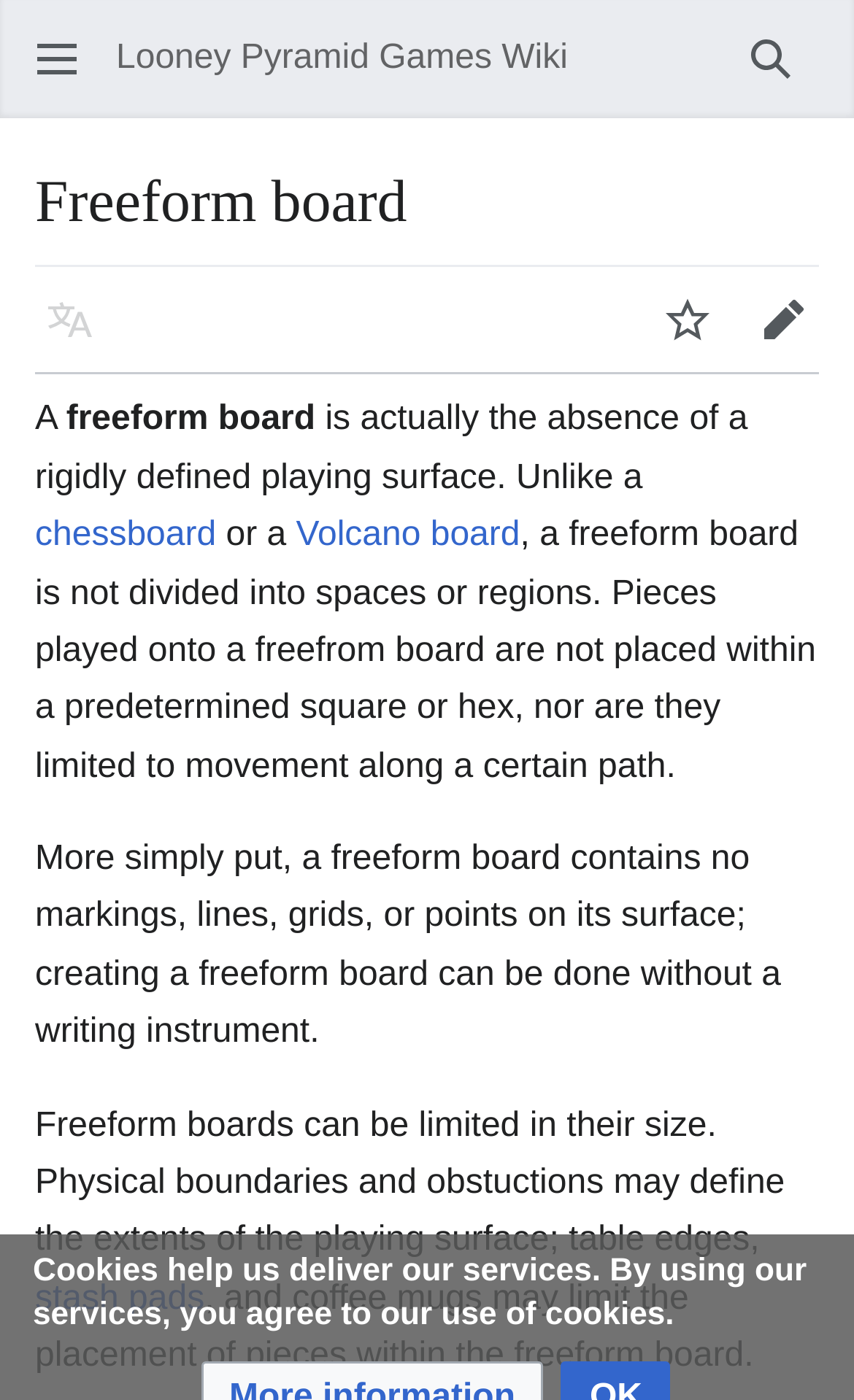What limits the size of a freeform board?
Can you offer a detailed and complete answer to this question?

According to the webpage, physical boundaries and obstacles, such as table edges, stash pads, and coffee mugs, may define the extents of the playing surface and limit the placement of pieces within the freeform board.